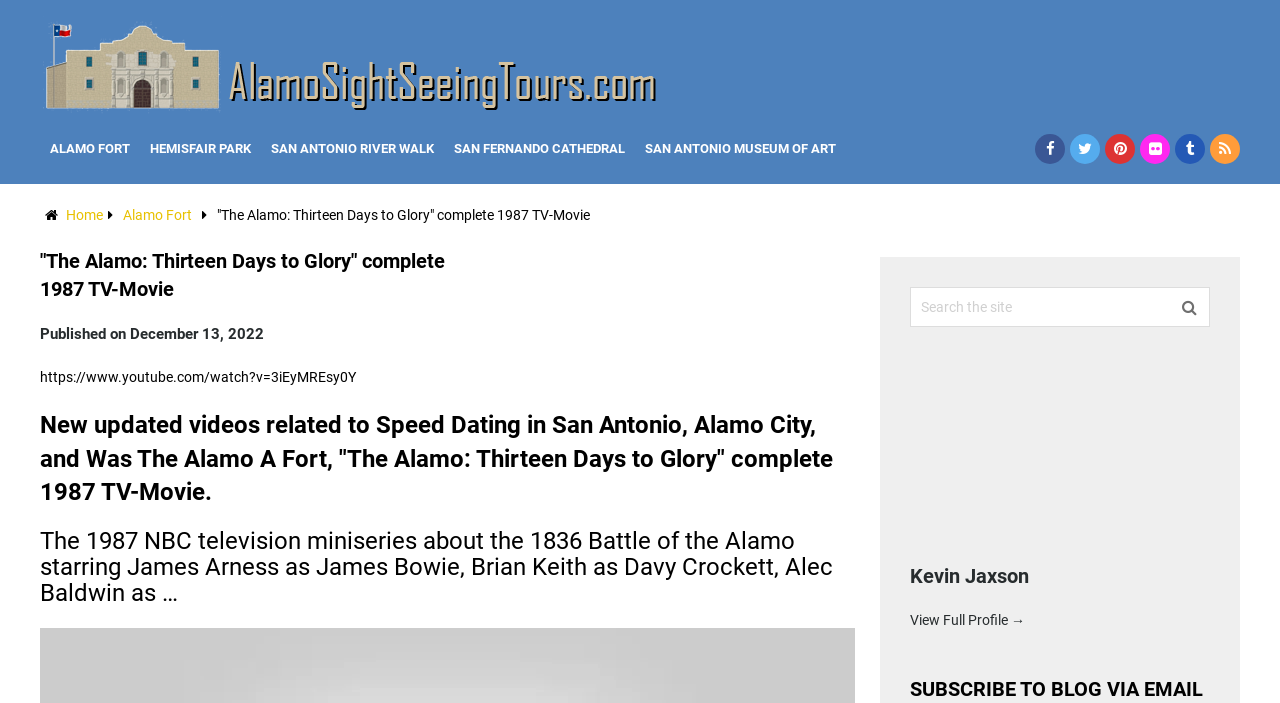Look at the image and give a detailed response to the following question: What is the title of the 1987 TV-Movie?

The title of the 1987 TV-Movie can be found in the heading and static text elements on the webpage, which mentions 'The Alamo: Thirteen Days to Glory' as the title of the movie.